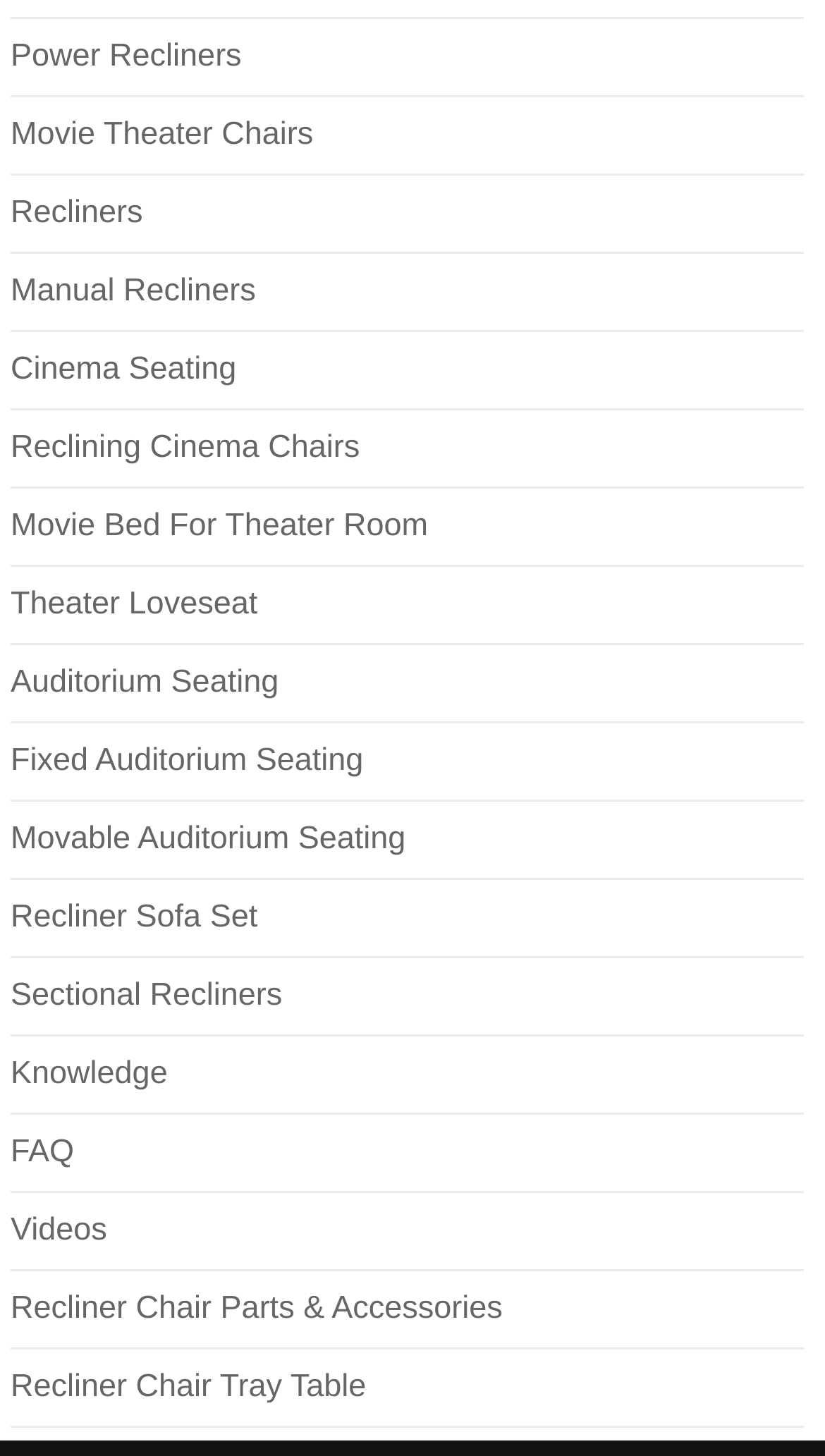Identify the bounding box coordinates of the clickable section necessary to follow the following instruction: "Read FAQs". The coordinates should be presented as four float numbers from 0 to 1, i.e., [left, top, right, bottom].

[0.013, 0.779, 0.09, 0.803]